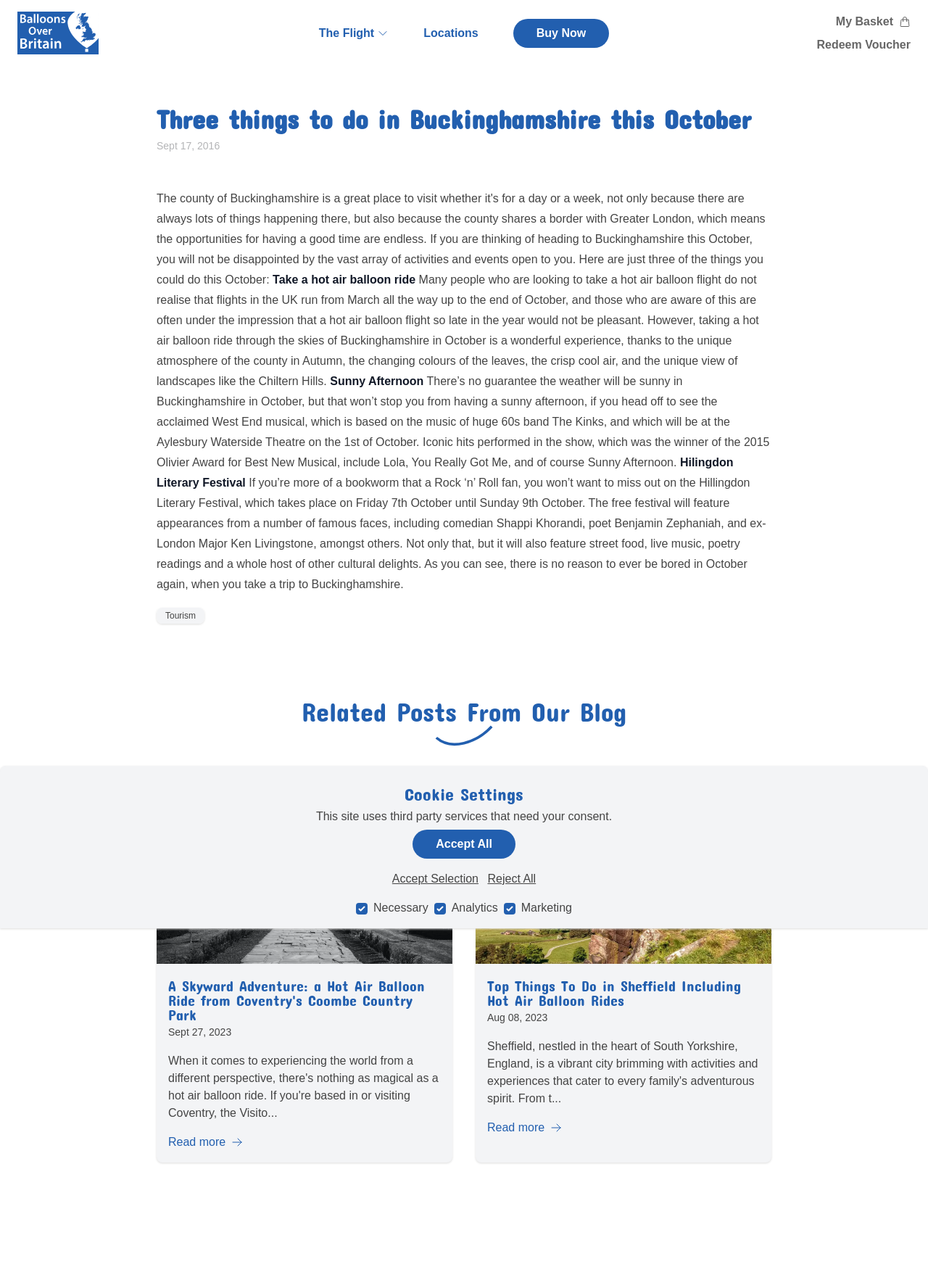Elaborate on the information and visuals displayed on the webpage.

This webpage is about "Three things to do in Buckinghamshire this October" and is part of the "Balloons Over Britain" website. At the top left, there is a link to go to the home page, accompanied by a small image. On the top right, there is a button to open the basket, with a text "My Basket" and a small image next to it. 

Below the top section, there is a main navigation menu with links to "The Flight", "Locations", and "Buy Now". The main content of the webpage is divided into three sections. The first section has a heading "Three things to do in Buckinghamshire this October" and a time stamp "Sept 17, 2016". 

The first activity is about taking a hot air balloon ride in Buckinghamshire, with a descriptive text about the experience. The second activity is about watching the musical "Sunny Afternoon" at the Aylesbury Waterside Theatre. The third activity is about attending the Hillingdon Literary Festival, which features famous authors, street food, live music, and poetry readings.

Below these activities, there is a link to "Tourism" and a heading "Related Posts From Our Blog". There are two article previews, one about a hot air balloon ride from Coventry's Coombe Country Park, and the other about top things to do in Sheffield, including hot air balloon rides. Each preview has a heading, a time stamp, and a "Read more" link.

At the bottom of the webpage, there is a section about cookie settings, with a heading, a descriptive text, and three buttons to accept or reject cookies. There are also three checkboxes for necessary, analytics, and marketing cookies.